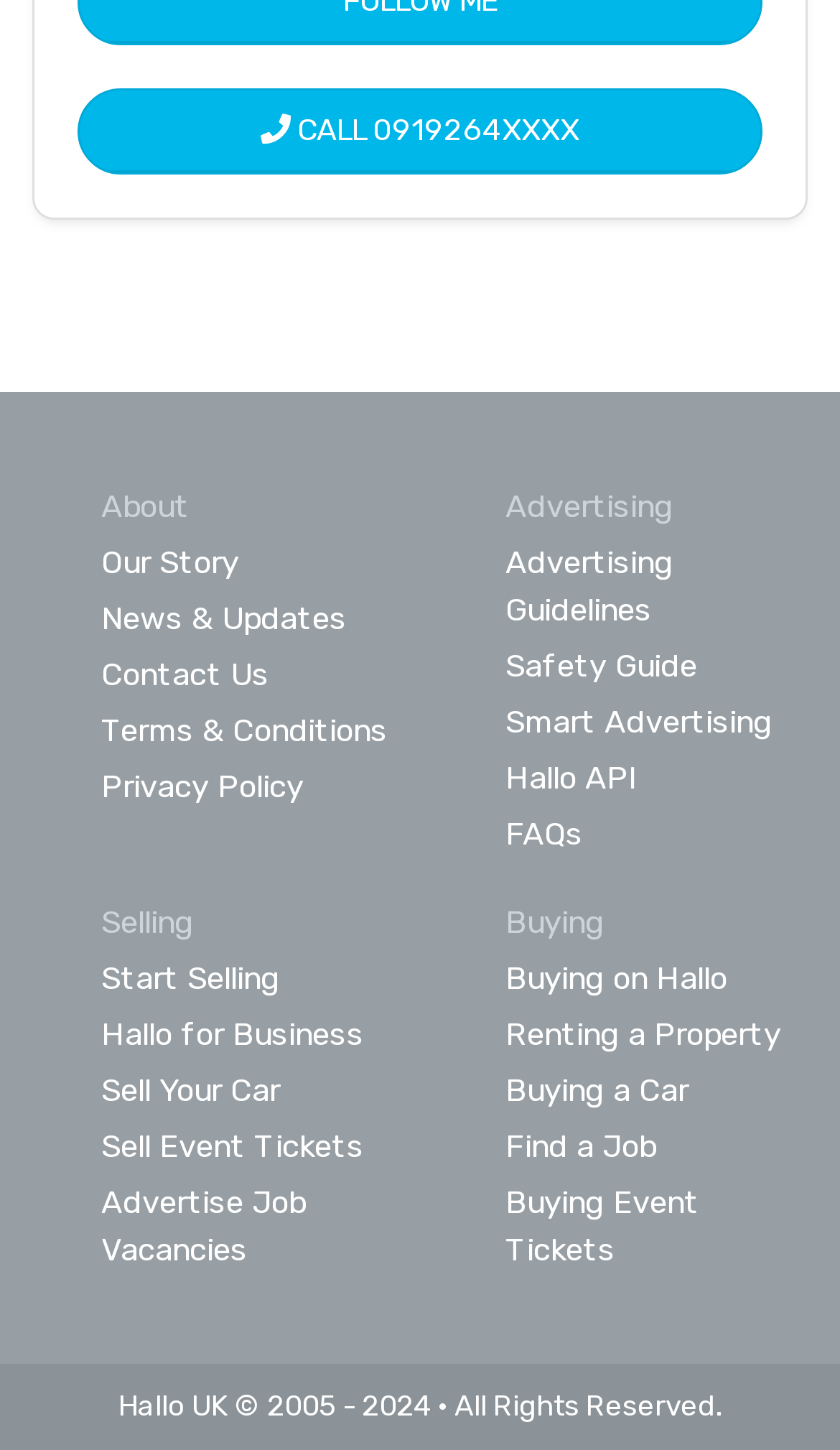Give the bounding box coordinates for the element described by: "Hallo API".

[0.601, 0.524, 0.758, 0.55]